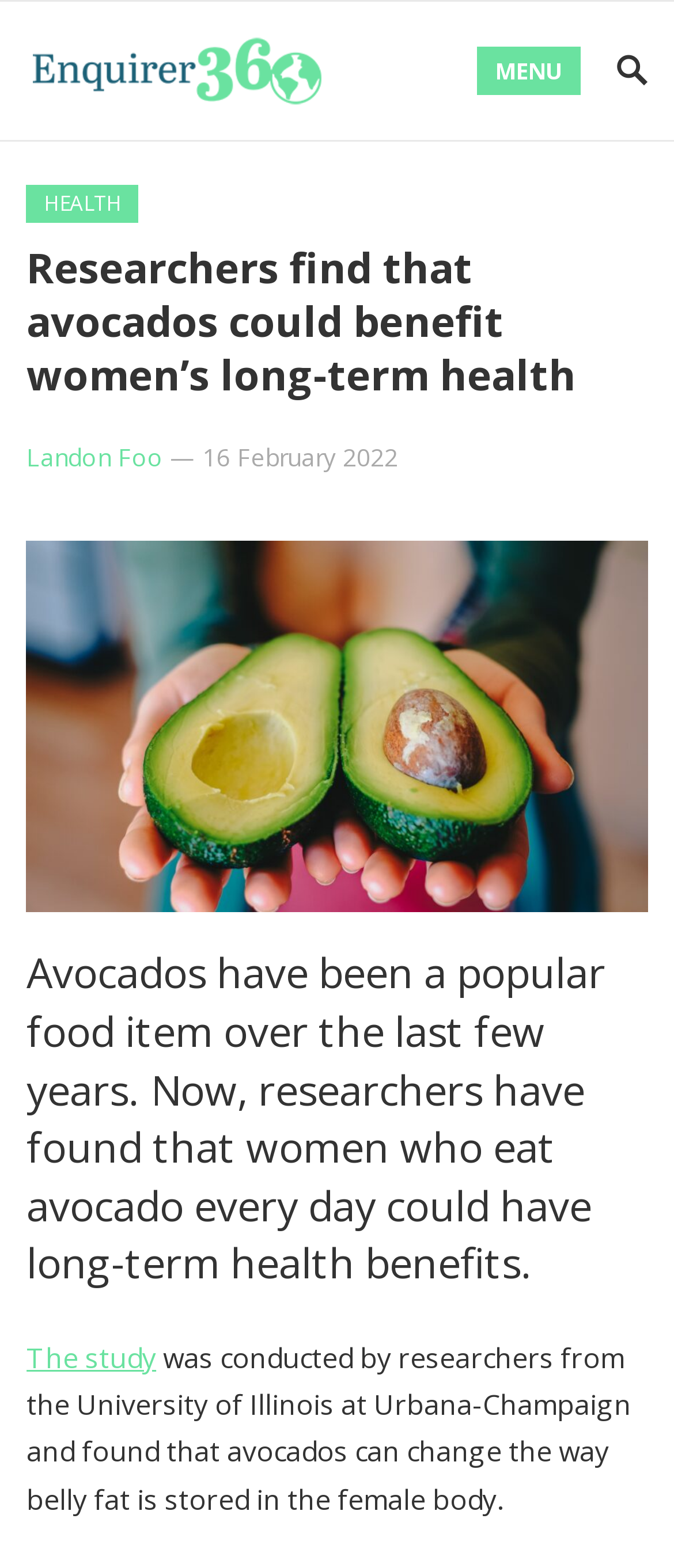What is the main heading displayed on the webpage? Please provide the text.

Researchers find that avocados could benefit women’s long-term health 